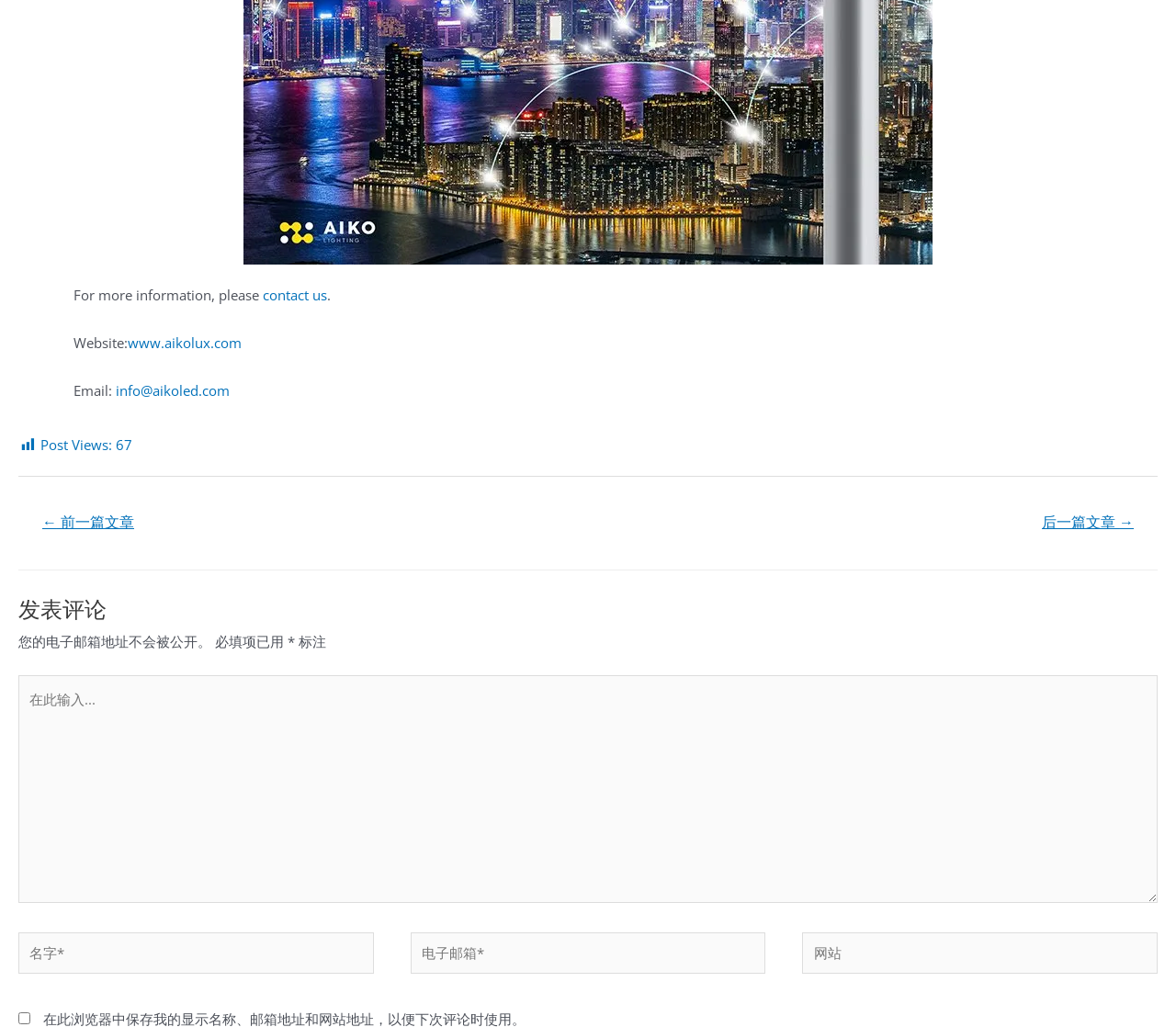Locate the bounding box coordinates of the element that should be clicked to execute the following instruction: "visit website".

[0.109, 0.325, 0.205, 0.343]